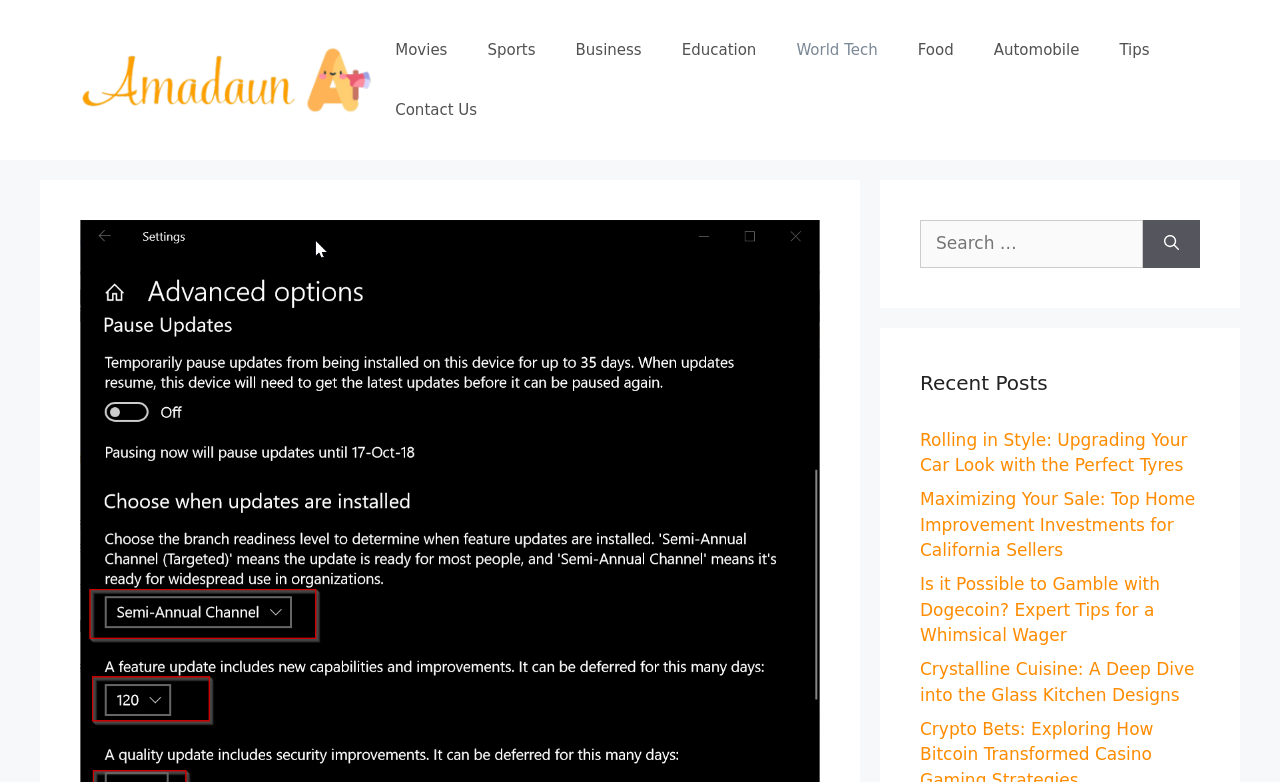Based on the image, provide a detailed response to the question:
What is the topic of the first recent post?

The first recent post is titled 'Rolling in Style: Upgrading Your Car Look with the Perfect Tyres', which suggests that the topic of the post is about upgrading car tyres.